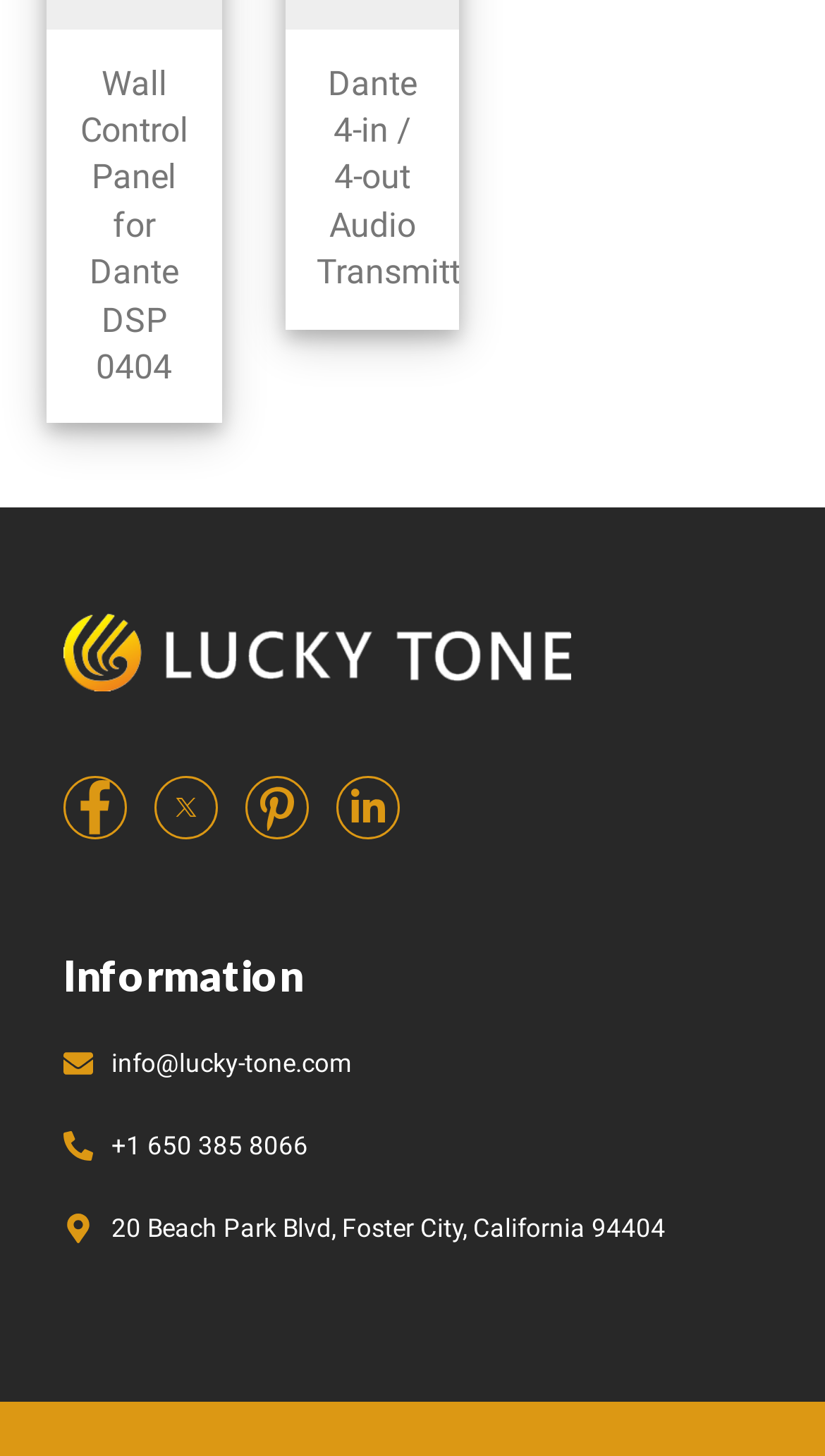Please study the image and answer the question comprehensively:
What is the location of the company?

I found the answer by looking at the StaticText element with the text '20 Beach Park Blvd, Foster City, California 94404'. This suggests that the company is located at this address.